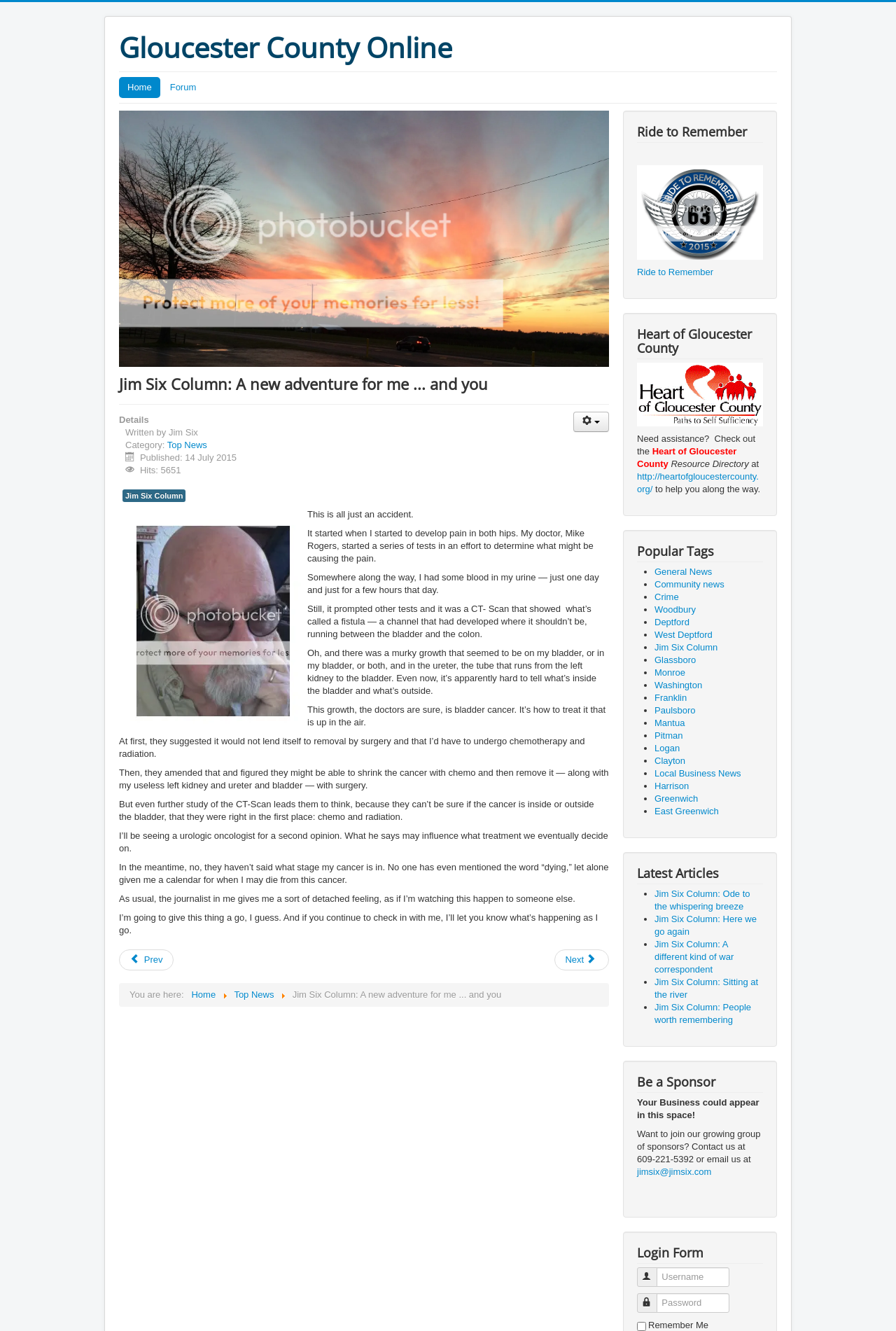Provide the bounding box coordinates for the UI element that is described as: "parent_node: Username name="username" placeholder="Username"".

[0.733, 0.952, 0.814, 0.967]